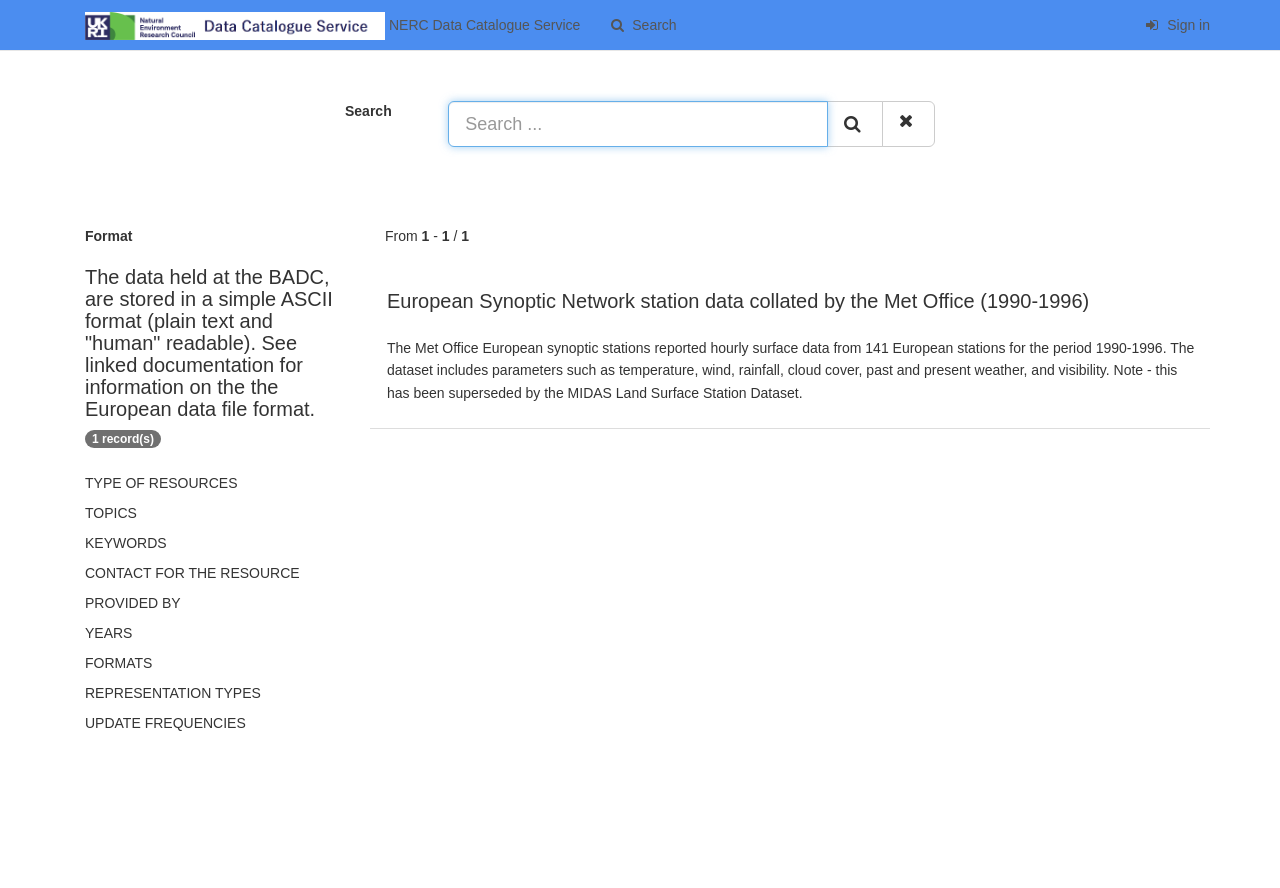Determine the main text heading of the webpage and provide its content.

European Synoptic Network station data collated by the Met Office (1990-1996)